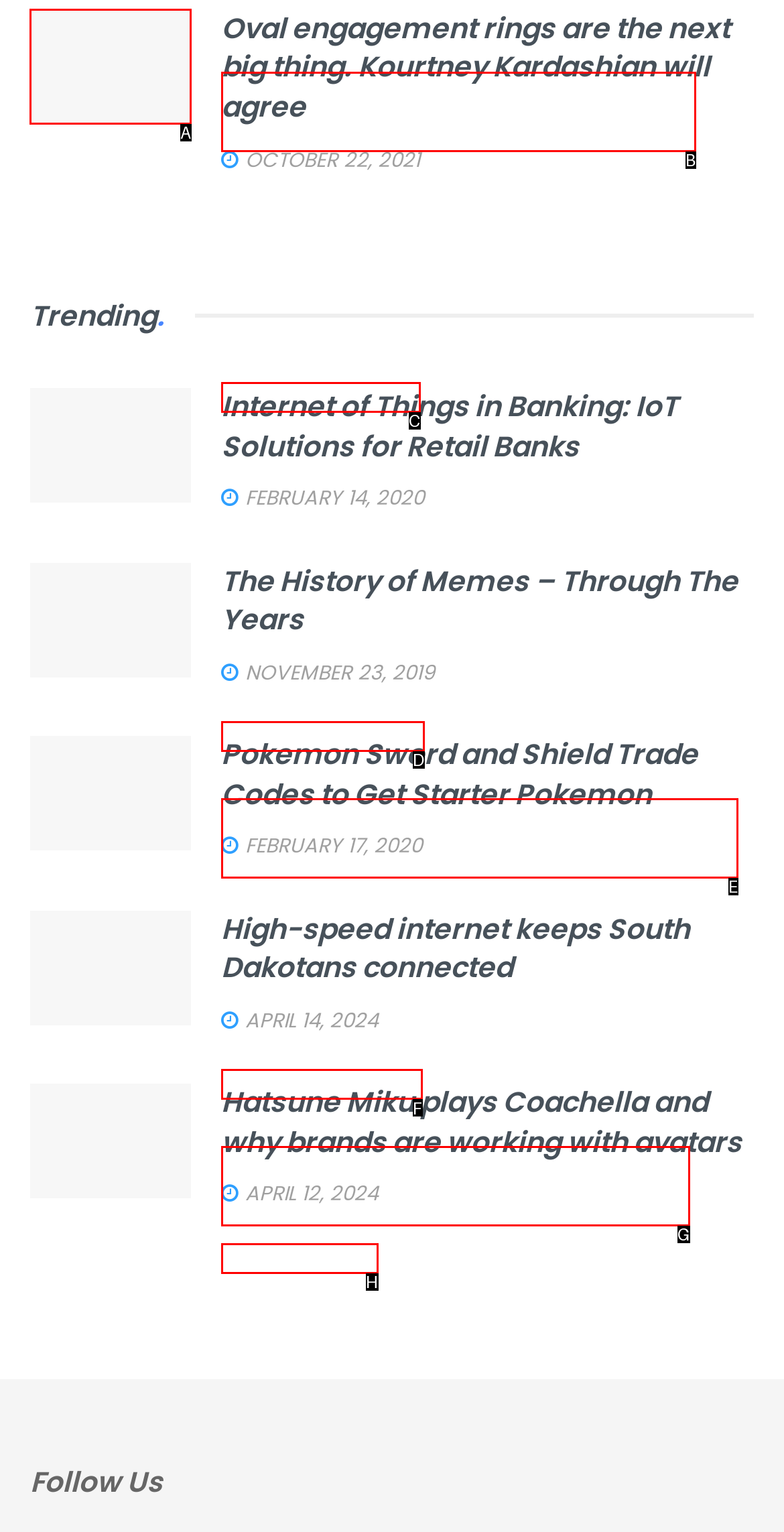Given the task: Read about Oval engagement rings, point out the letter of the appropriate UI element from the marked options in the screenshot.

A